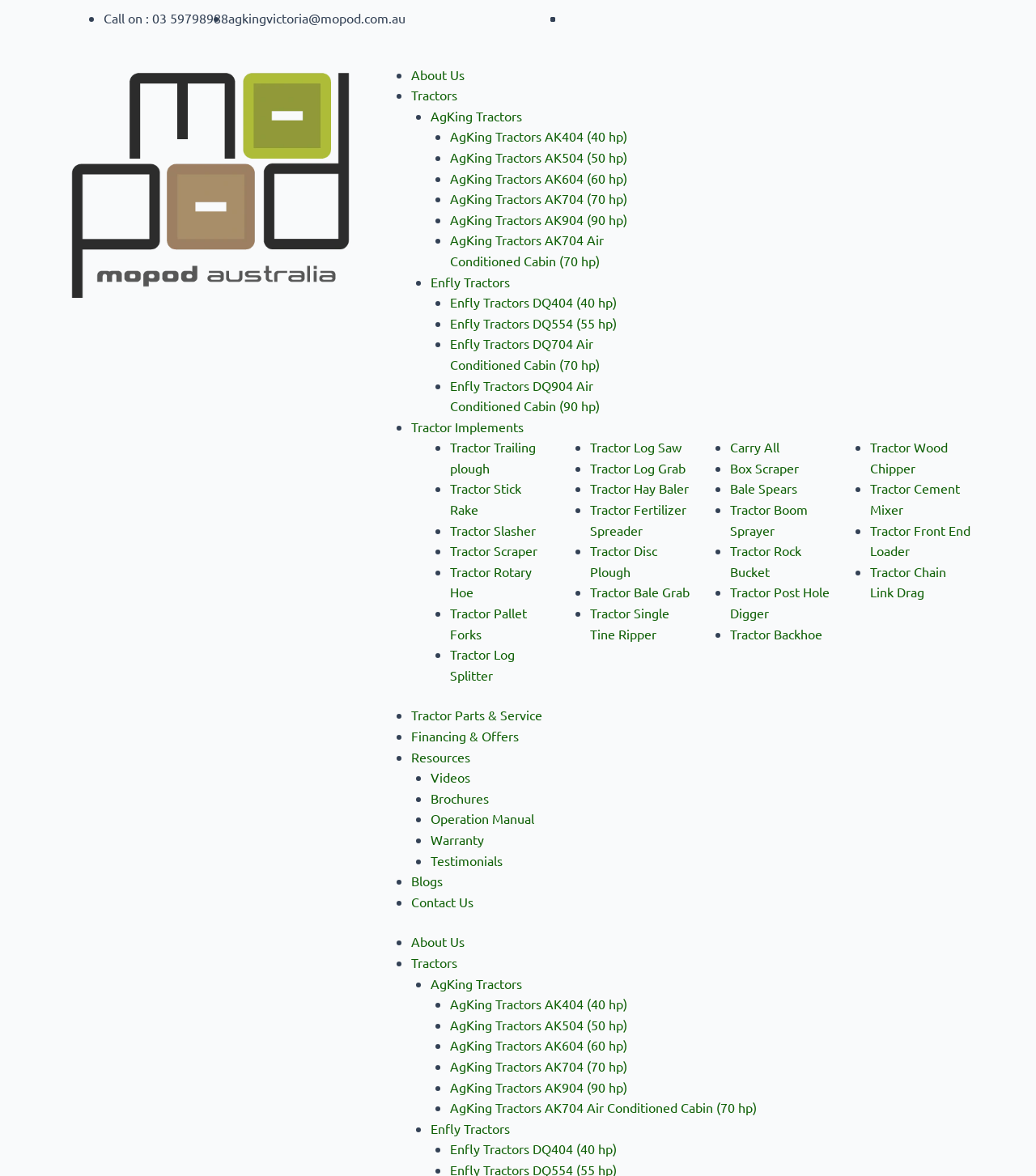What is the email address to contact?
Look at the webpage screenshot and answer the question with a detailed explanation.

The email address can be found in the list of contact information, which is located at the top of the webpage. It is listed as 'agkingvictoria@mopod.com.au'.